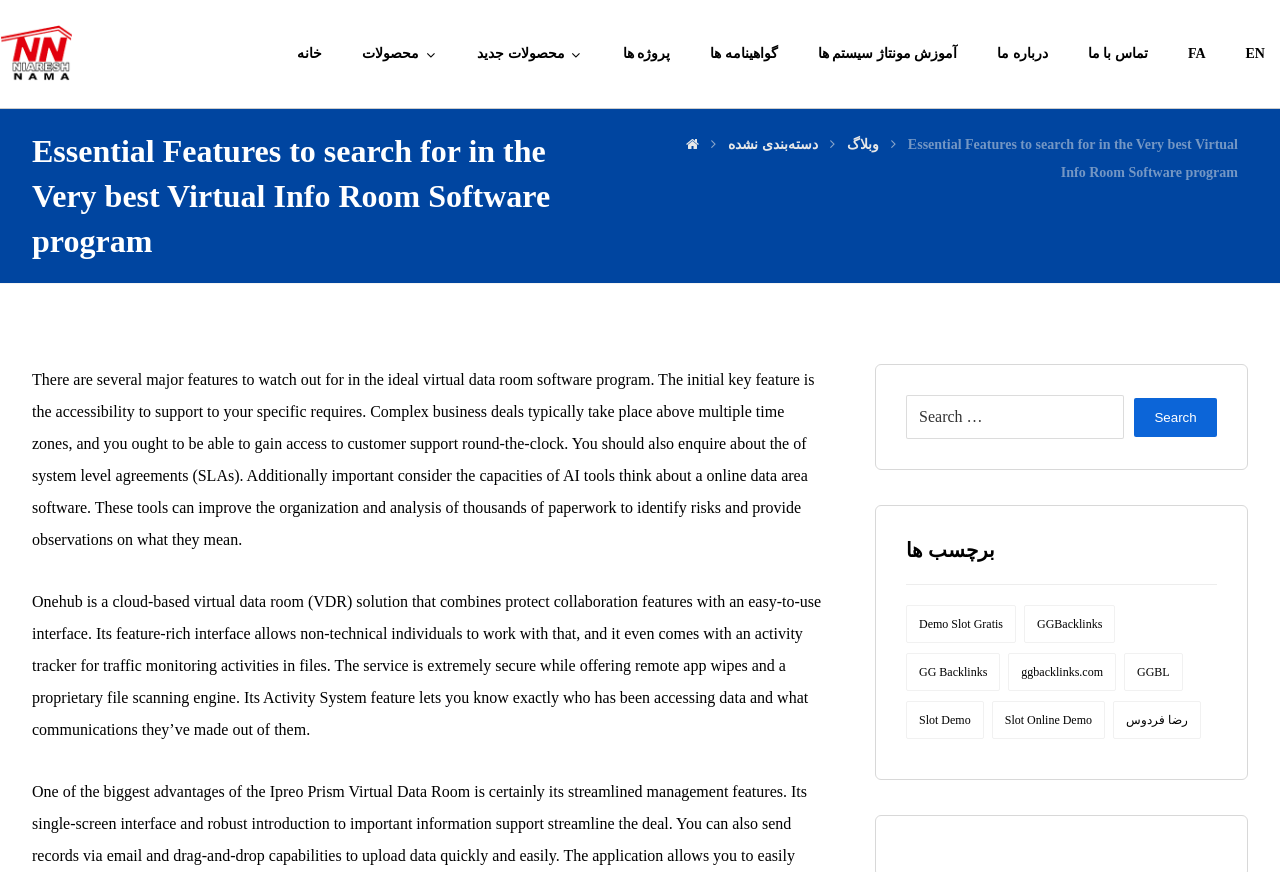Determine the bounding box coordinates of the region that needs to be clicked to achieve the task: "Click on نیارش نما".

[0.0, 0.029, 0.056, 0.093]